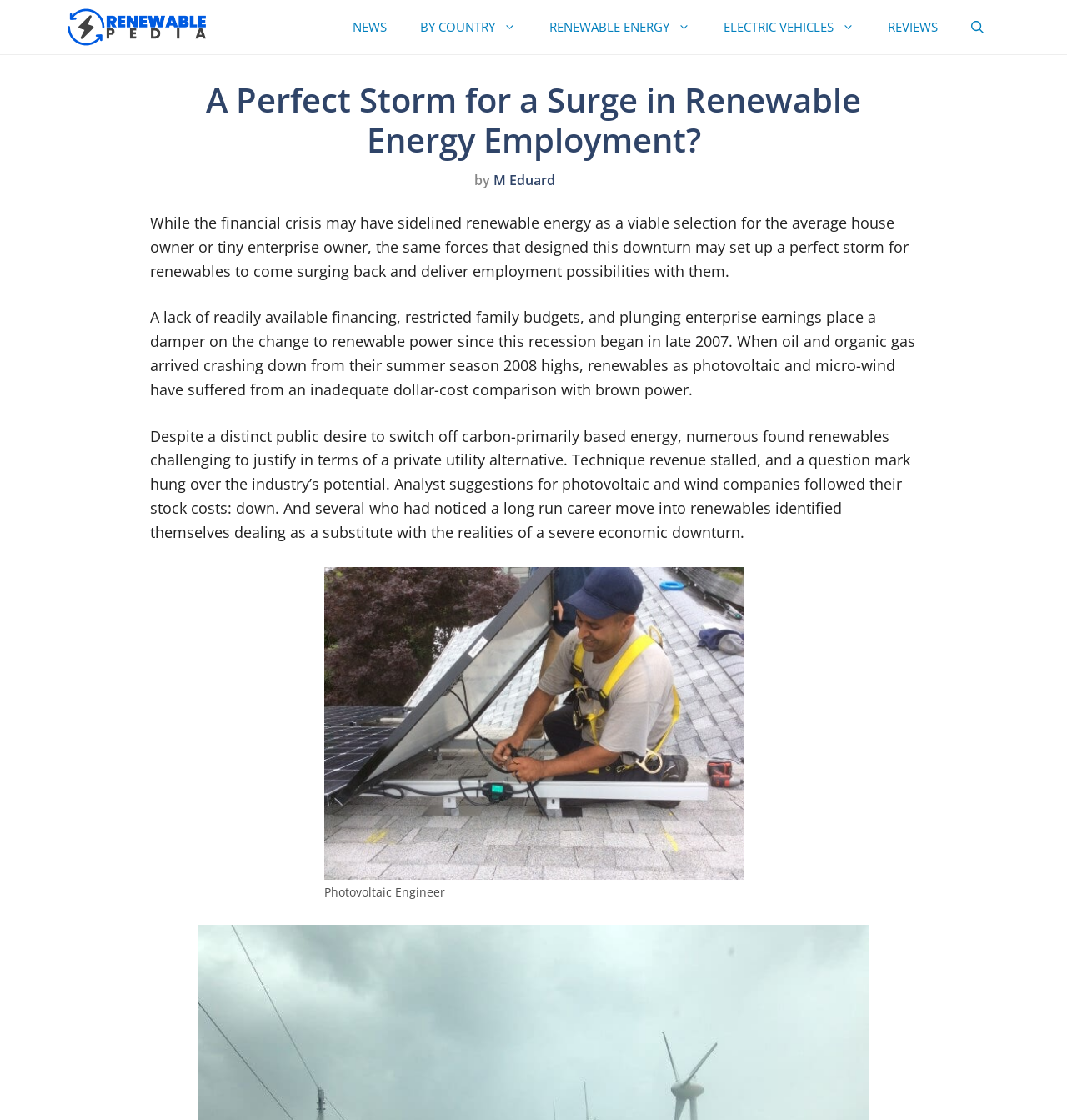Please identify the bounding box coordinates of the area that needs to be clicked to fulfill the following instruction: "Click on the 'NEWS' link."

[0.315, 0.0, 0.378, 0.048]